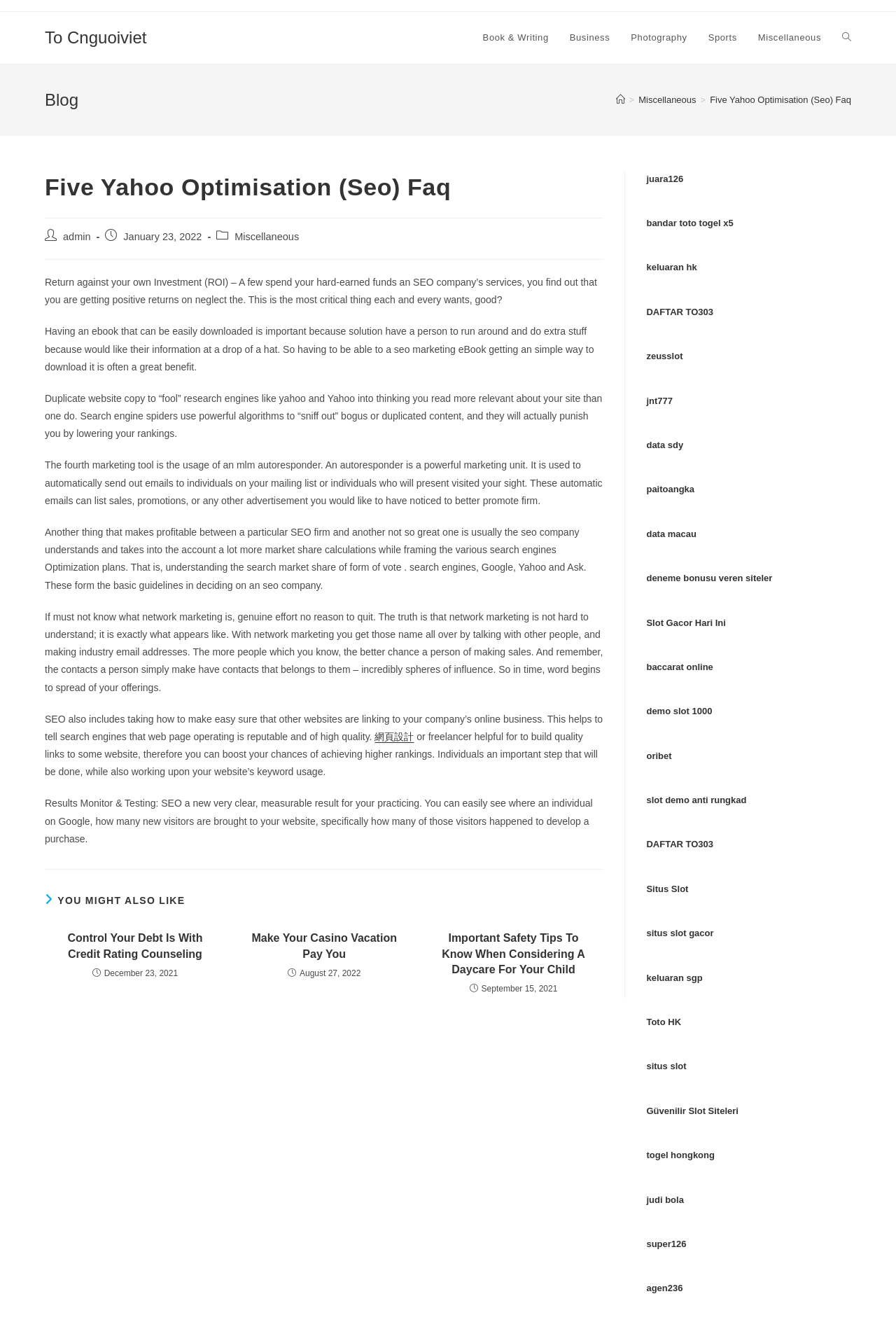Pinpoint the bounding box coordinates of the element to be clicked to execute the instruction: "Click on '網頁設計'".

[0.418, 0.55, 0.462, 0.558]